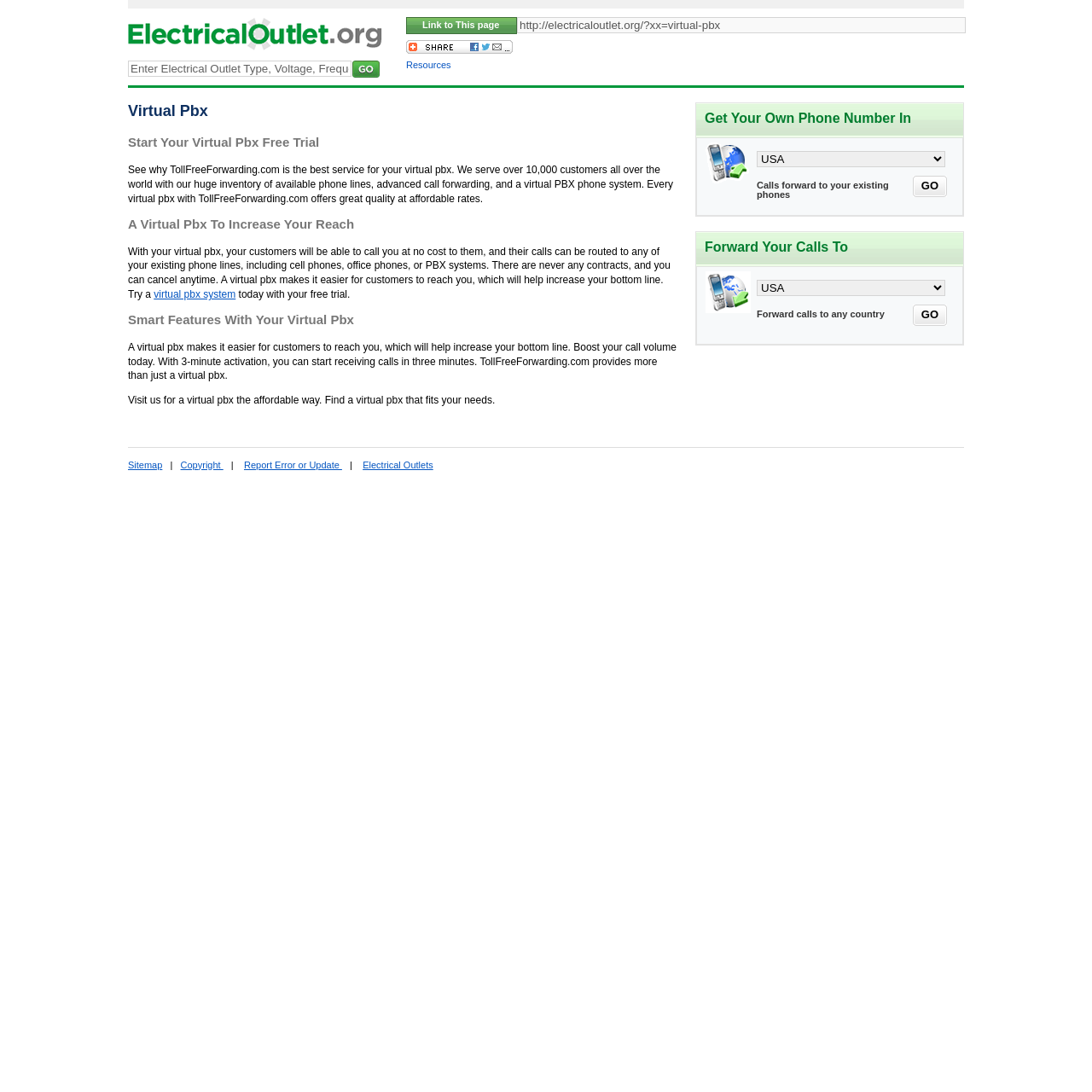Provide the bounding box coordinates of the HTML element described as: "Electrical Outlets". The bounding box coordinates should be four float numbers between 0 and 1, i.e., [left, top, right, bottom].

[0.332, 0.421, 0.397, 0.43]